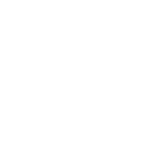Generate an in-depth description of the visual content.

The image features the Layne of Idaho logo, which symbolizes the company's commitment to providing quality pump installation, maintenance, and repair services. Located in Nampa, Idaho, Layne of Idaho has been serving the farming community for over 45 years, emphasizing the vital role of water pumps in agricultural operations. This logo likely represents the trusted brand that supports farmers in the Greater Boise area and beyond, highlighting the company's expertise and dedication to effective water solutions.